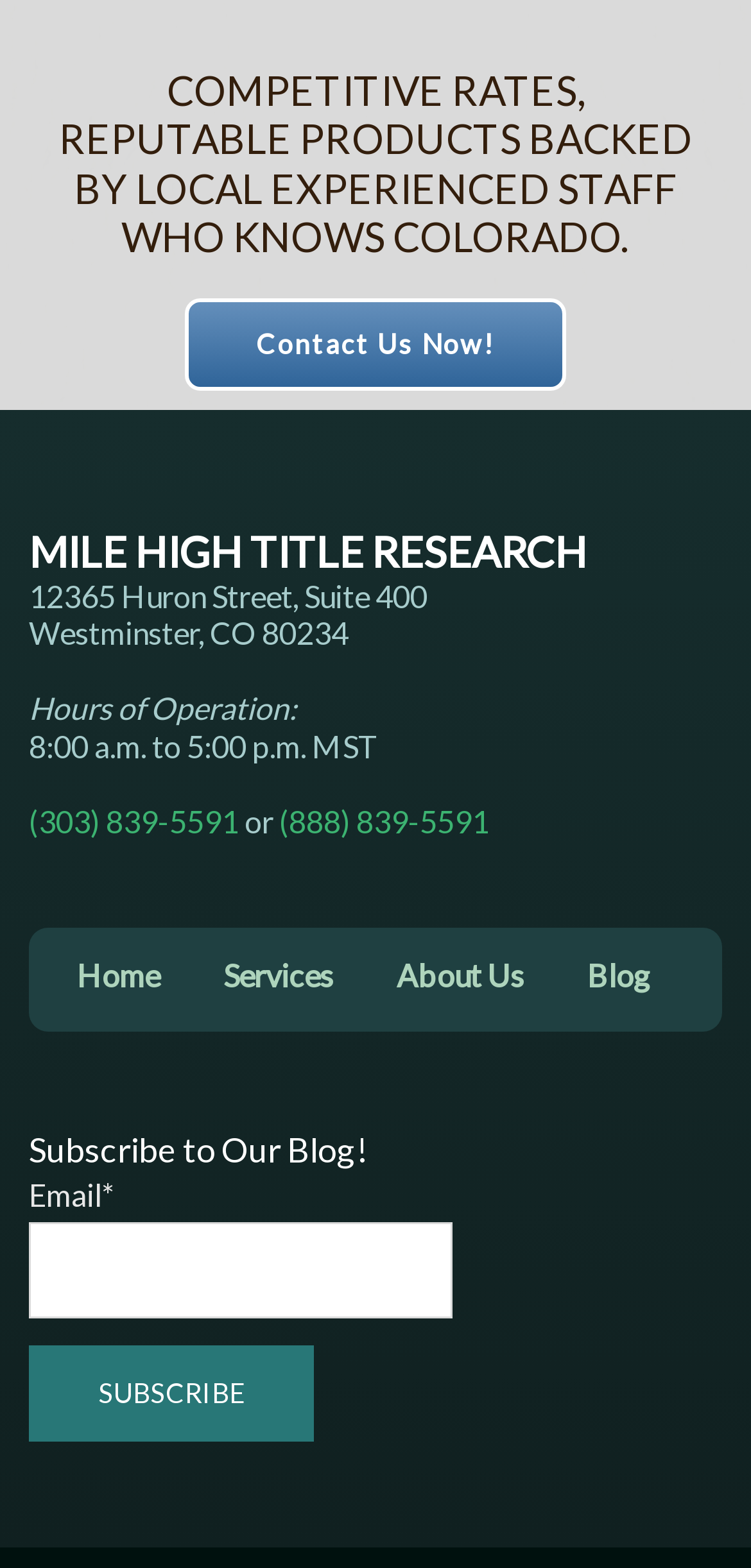What are the hours of operation?
Using the image as a reference, give an elaborate response to the question.

I found the hours of operation by looking at the static text element with the text '8:00 a.m. to 5:00 p.m. MST' which is located in the contact information section of the page, indicating the company's working hours.